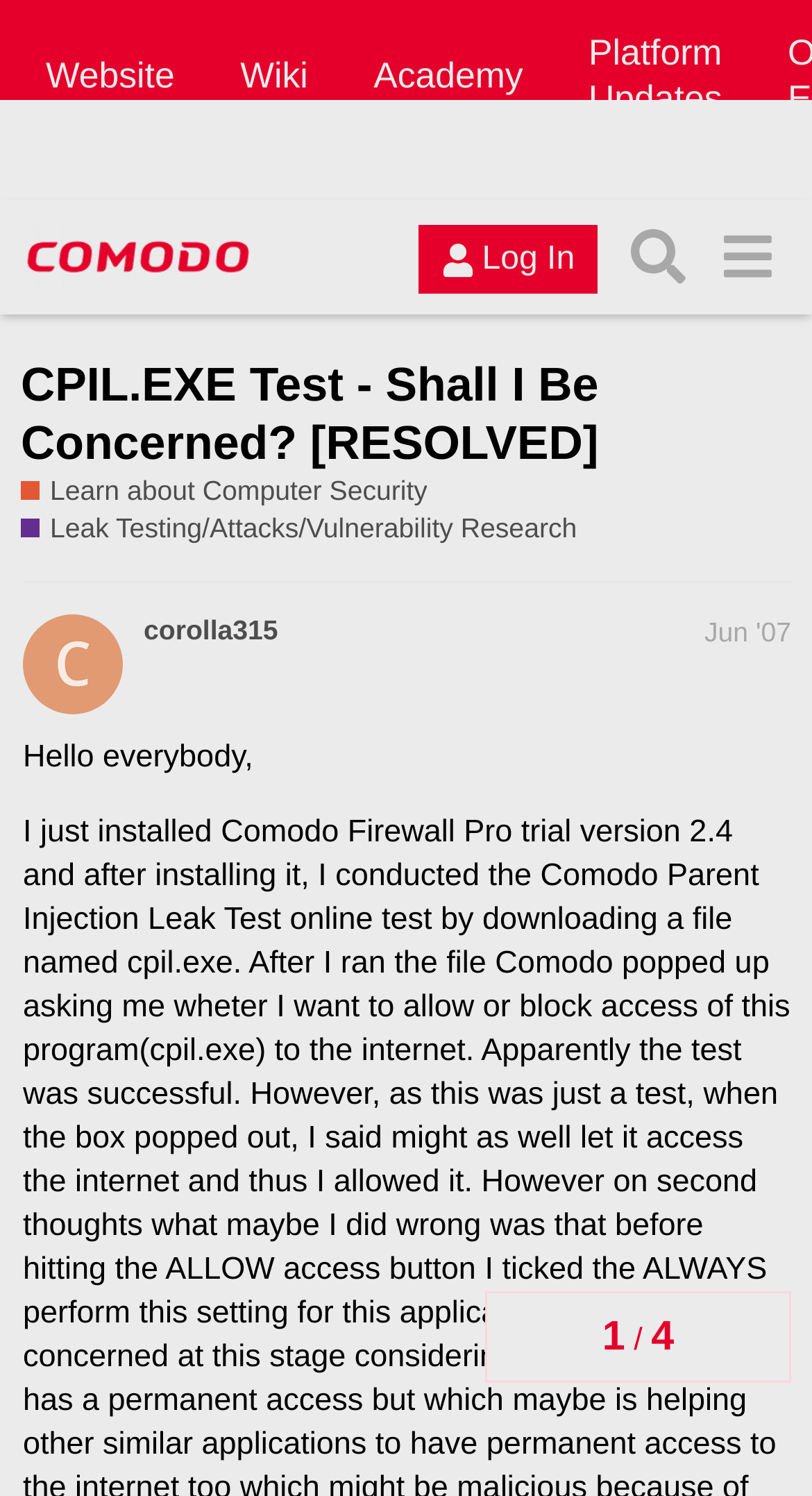What is the name of the forum?
Use the image to answer the question with a single word or phrase.

Comodo Forum